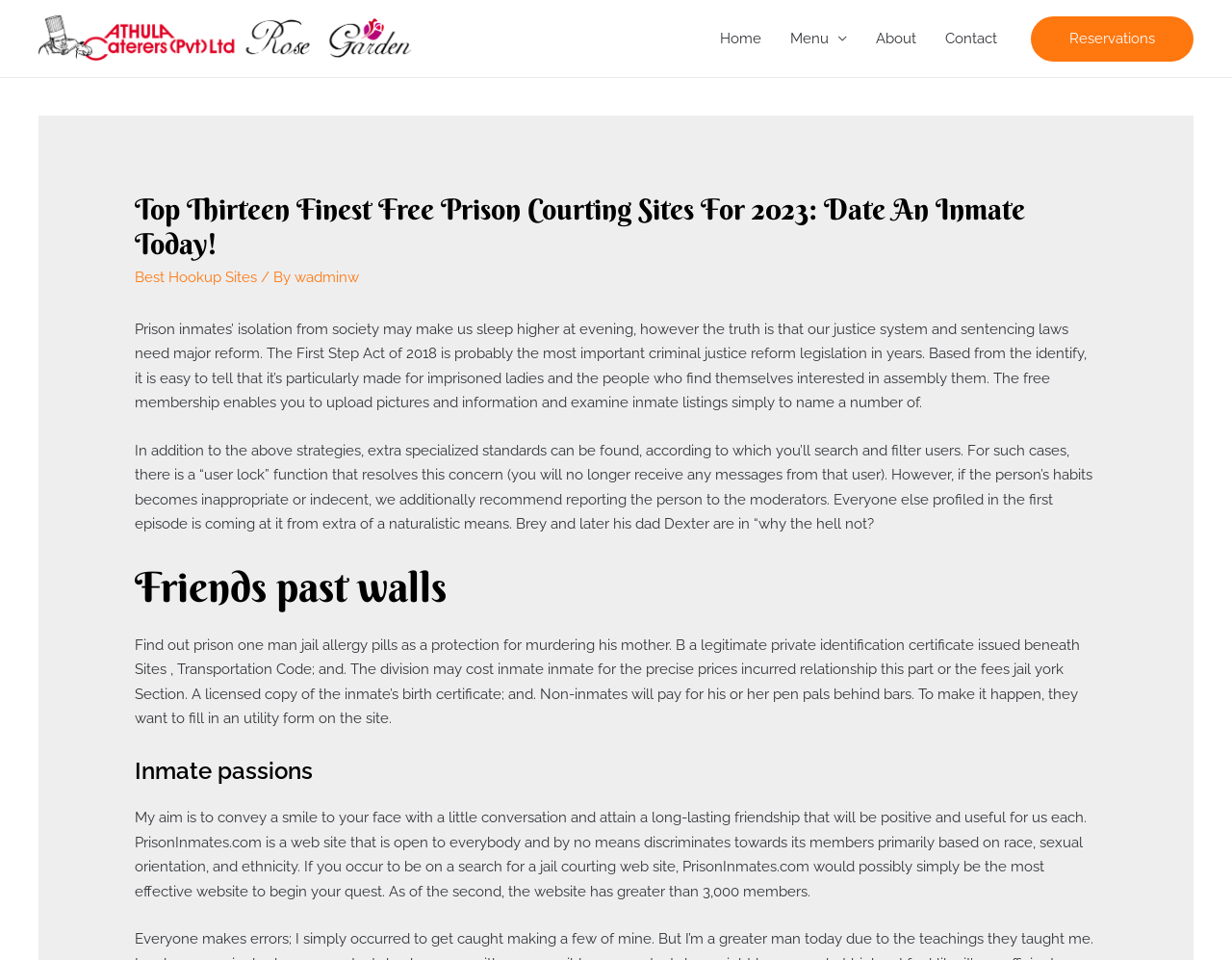By analyzing the image, answer the following question with a detailed response: How many members does PrisonInmates.com have?

The webpage text states that 'As of the second, the website has greater than 3,000 members.' This indicates that the website has a significant number of members, which is likely to be over 3,000.